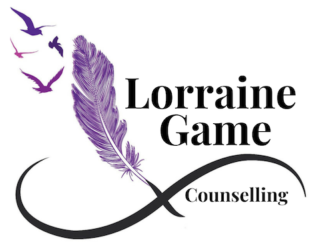Answer the following query concisely with a single word or phrase:
What do the bird silhouettes represent?

Freedom and transformation